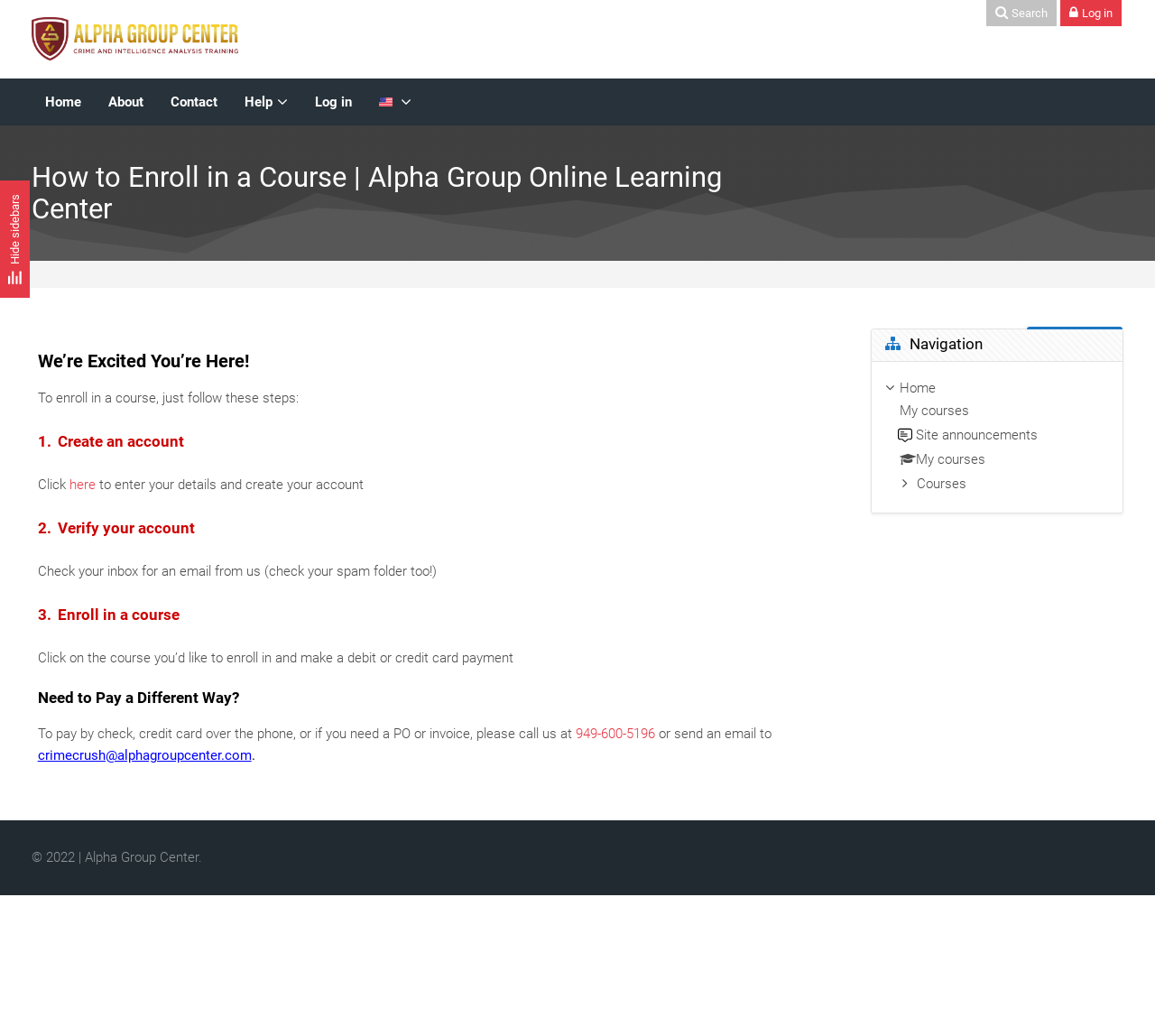Your task is to find and give the main heading text of the webpage.

How to Enroll in a Course | Alpha Group Online Learning Center